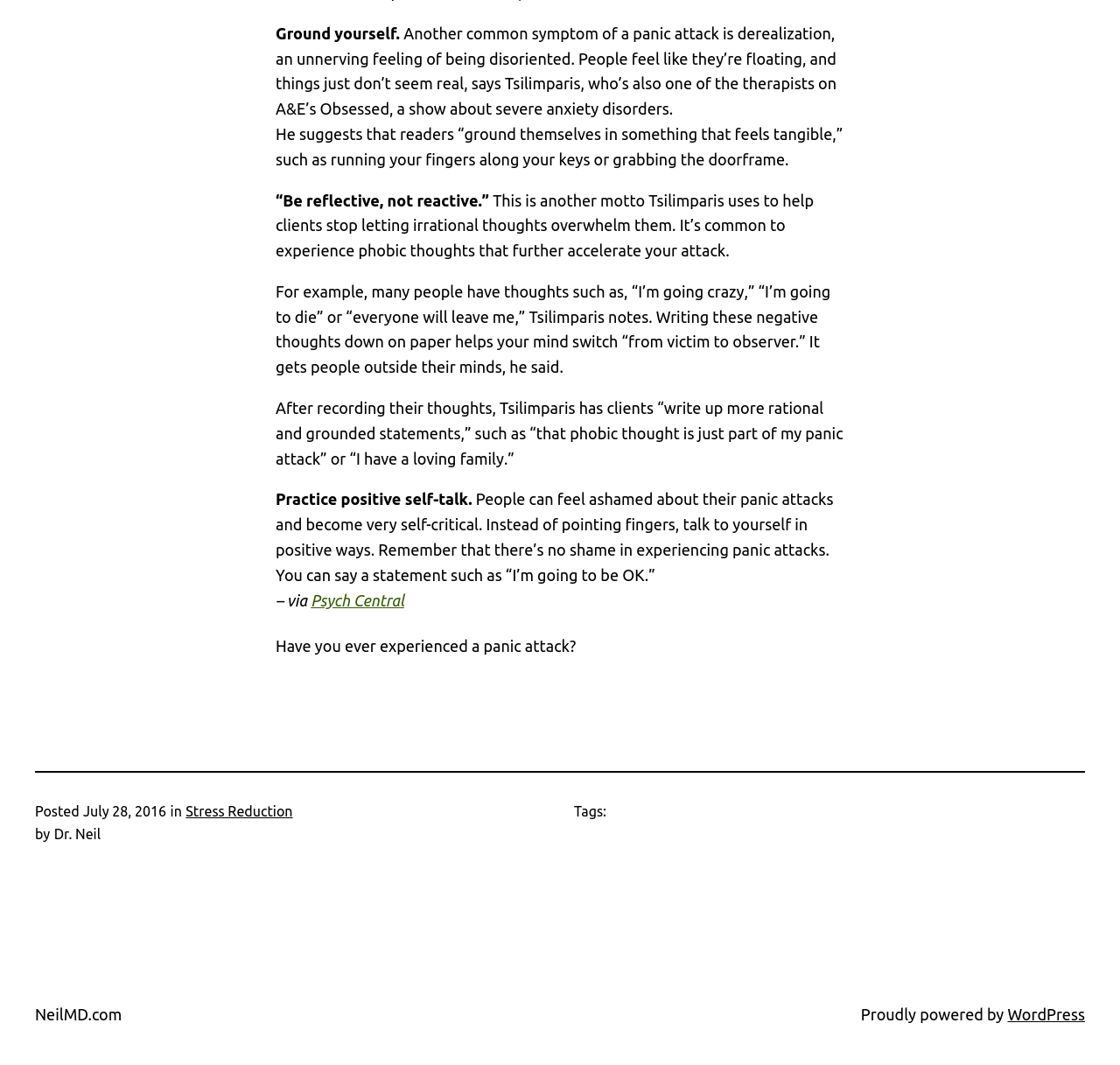What does Tsilimparis suggest to help clients stop letting irrational thoughts overwhelm them?
Using the details from the image, give an elaborate explanation to answer the question.

Tsilimparis suggests that clients write down their negative thoughts, which helps their mind switch 'from victim to observer', and then write up more rational and grounded statements.